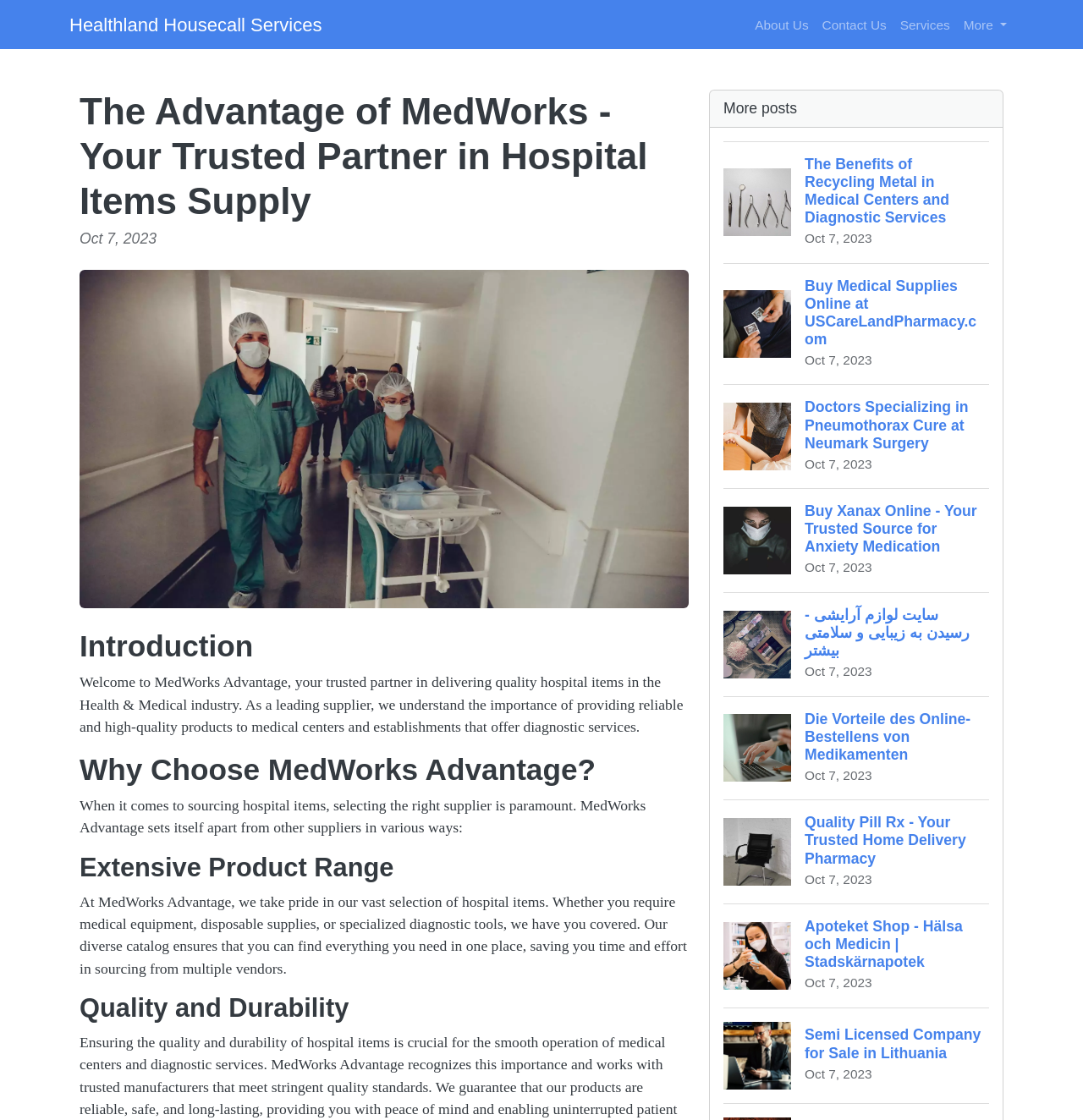Please identify the bounding box coordinates of the area I need to click to accomplish the following instruction: "Go to top of the page".

None